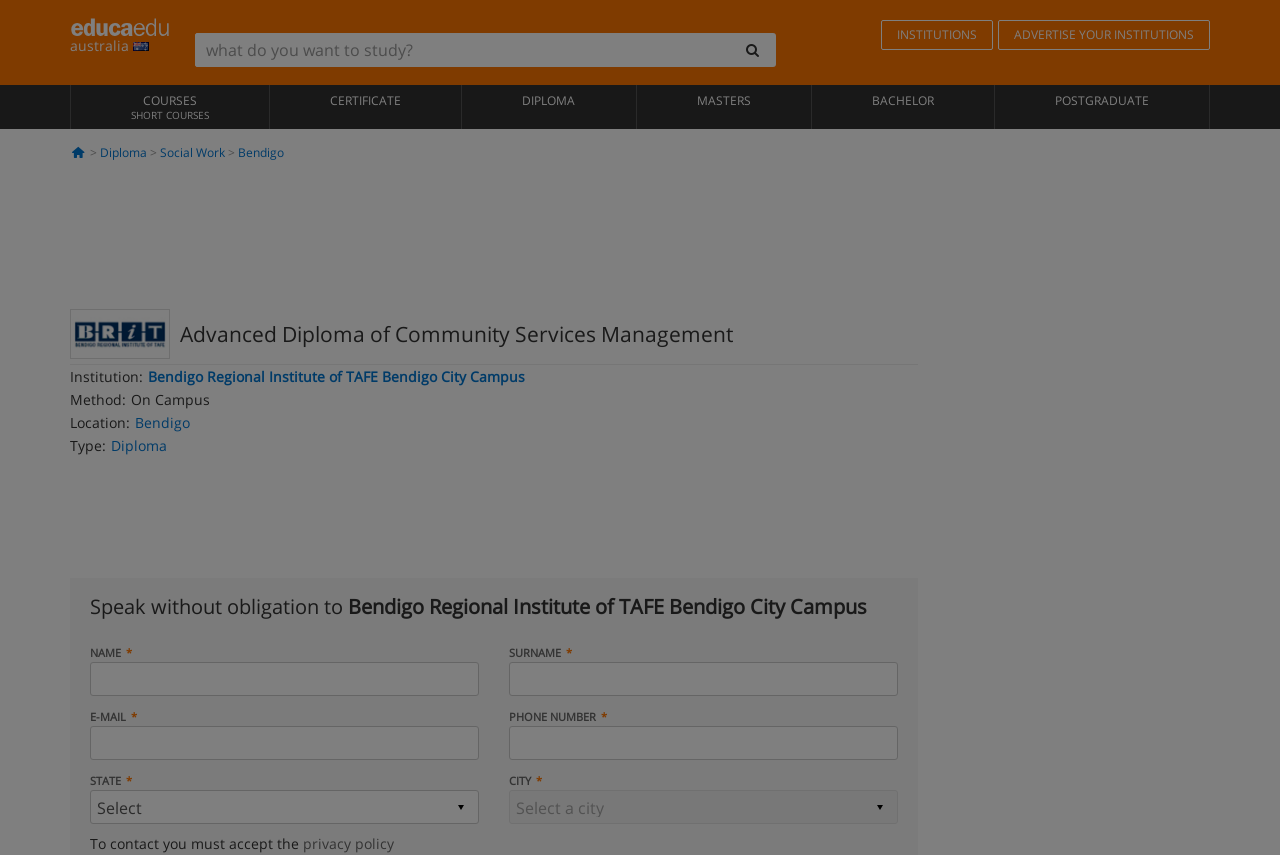Find the bounding box coordinates for the element that must be clicked to complete the instruction: "enter your name". The coordinates should be four float numbers between 0 and 1, indicated as [left, top, right, bottom].

[0.07, 0.774, 0.374, 0.814]